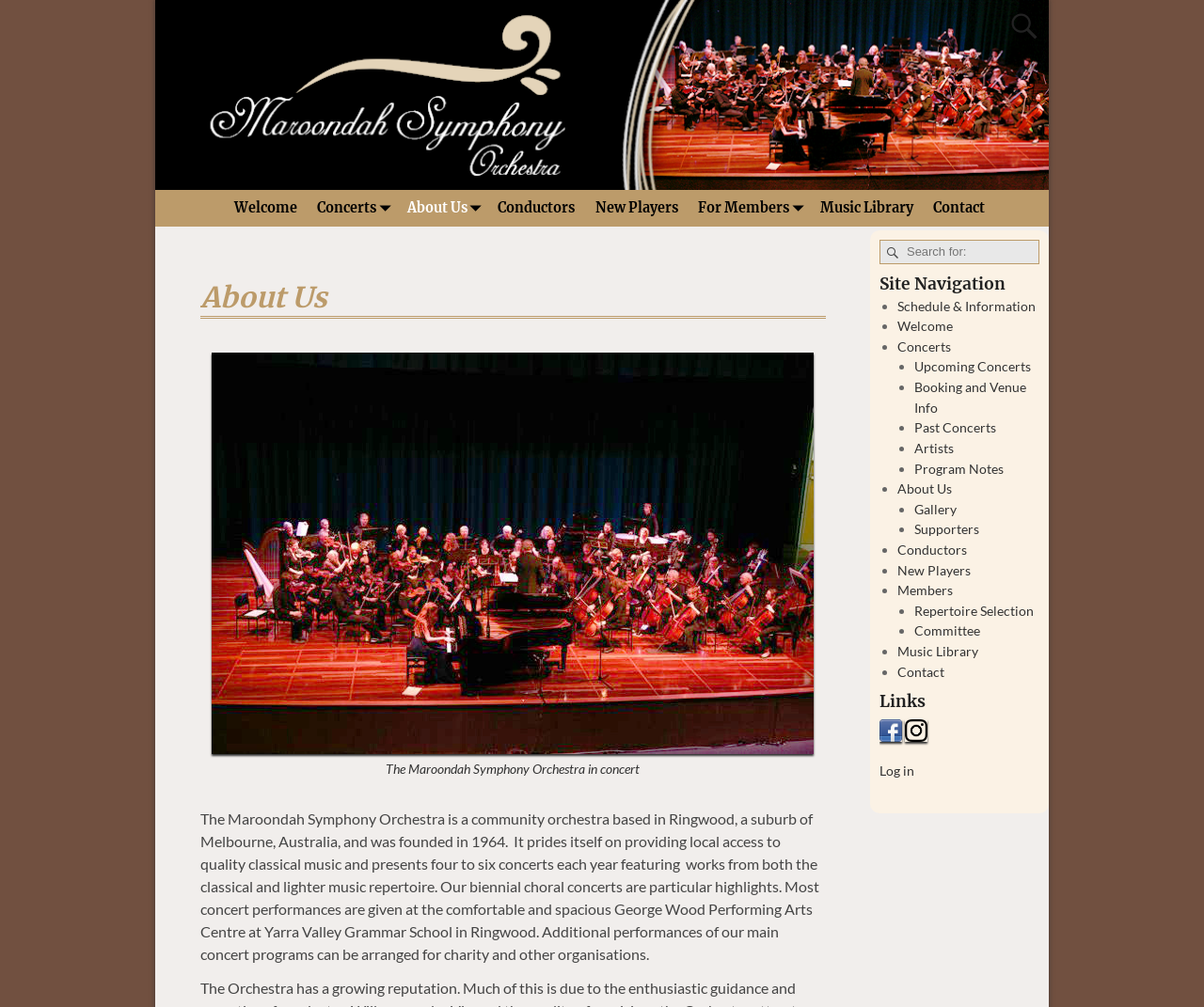Please locate the bounding box coordinates of the region I need to click to follow this instruction: "View the About Us page".

[0.33, 0.189, 0.405, 0.225]